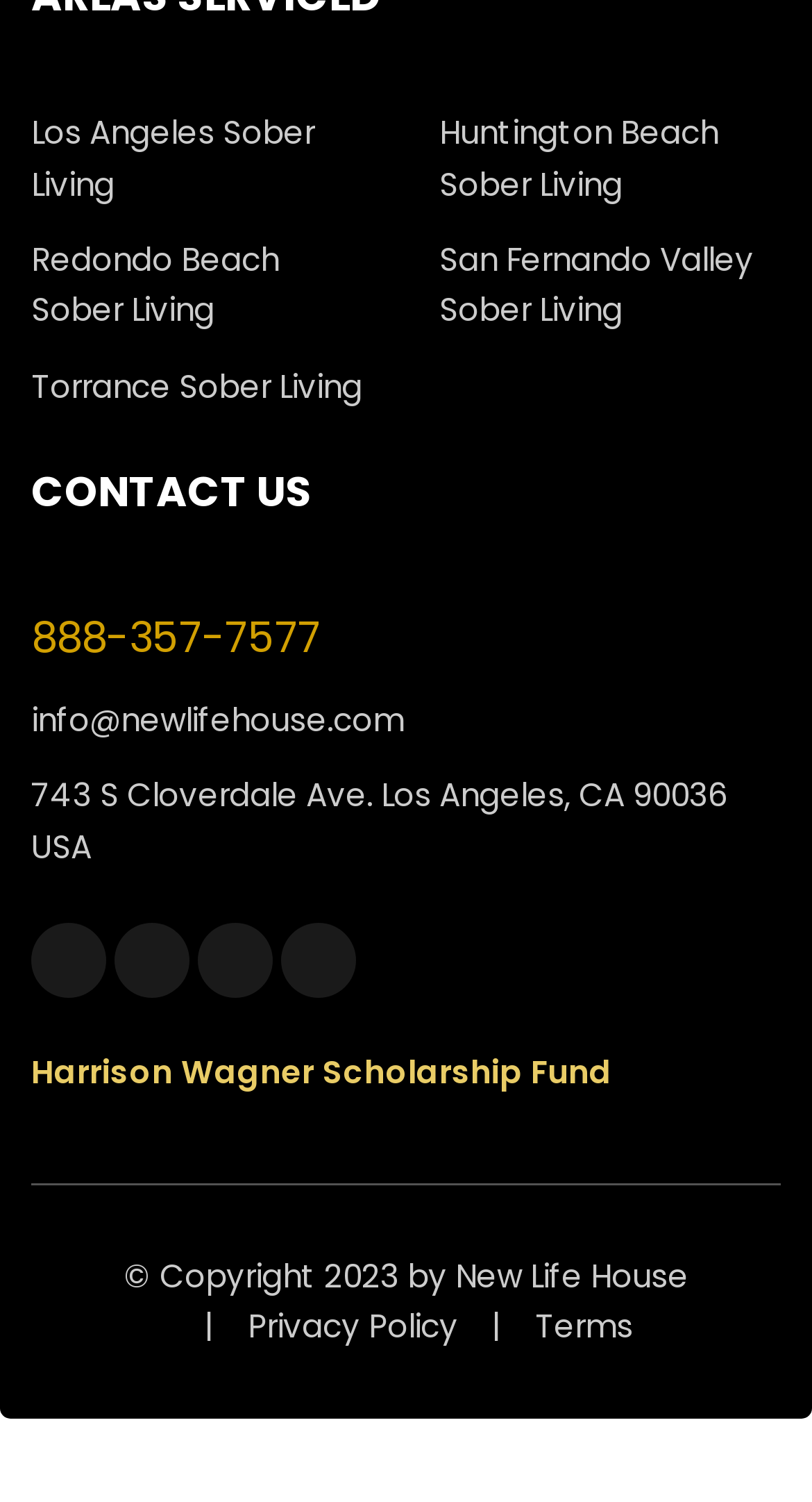What is the year of the copyright?
Provide a comprehensive and detailed answer to the question.

I found the year of the copyright by looking at the StaticText element with the text '© Copyright 2023 by New Life House'.